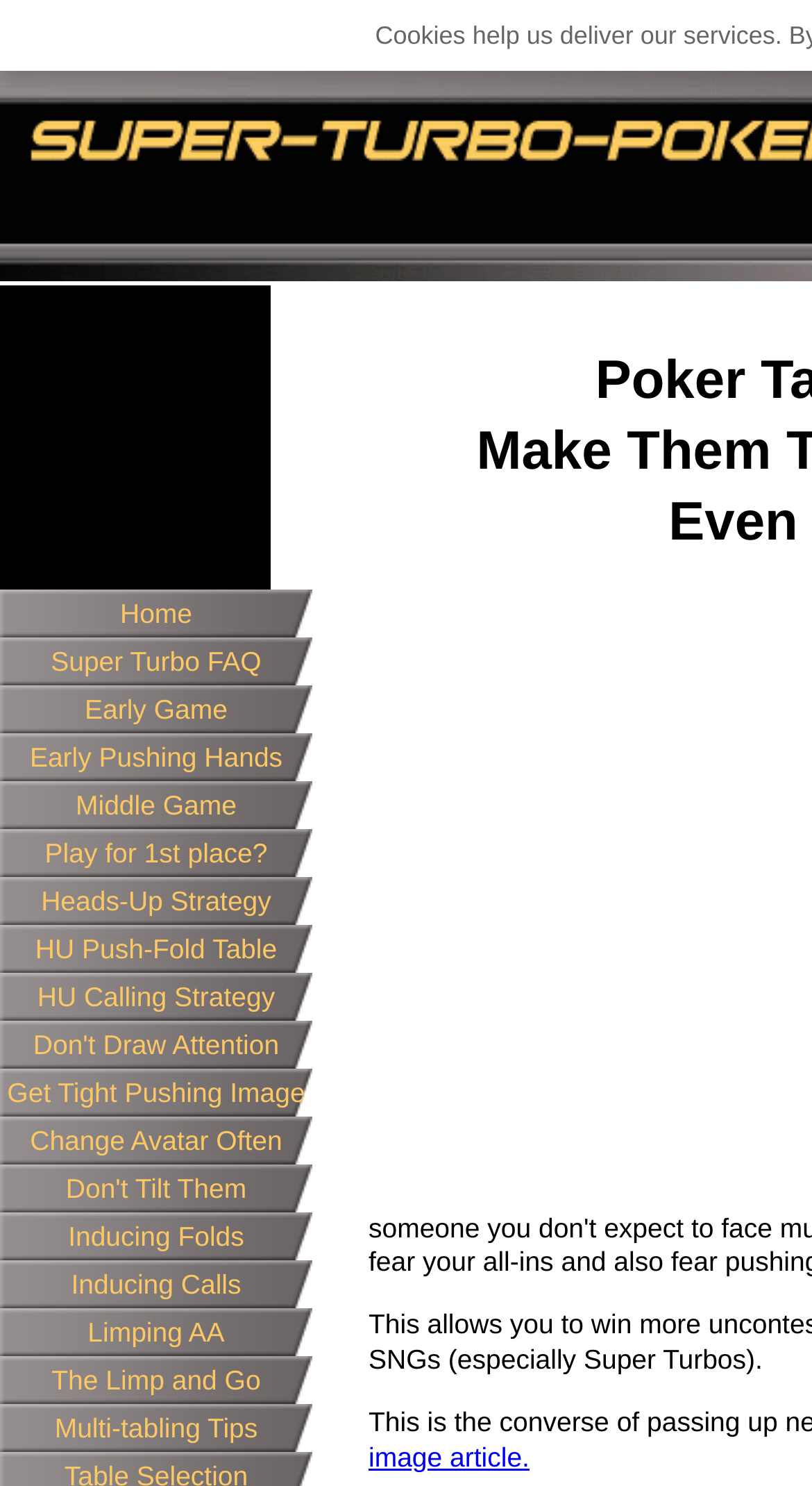What is the main topic of this webpage? From the image, respond with a single word or brief phrase.

Poker strategy